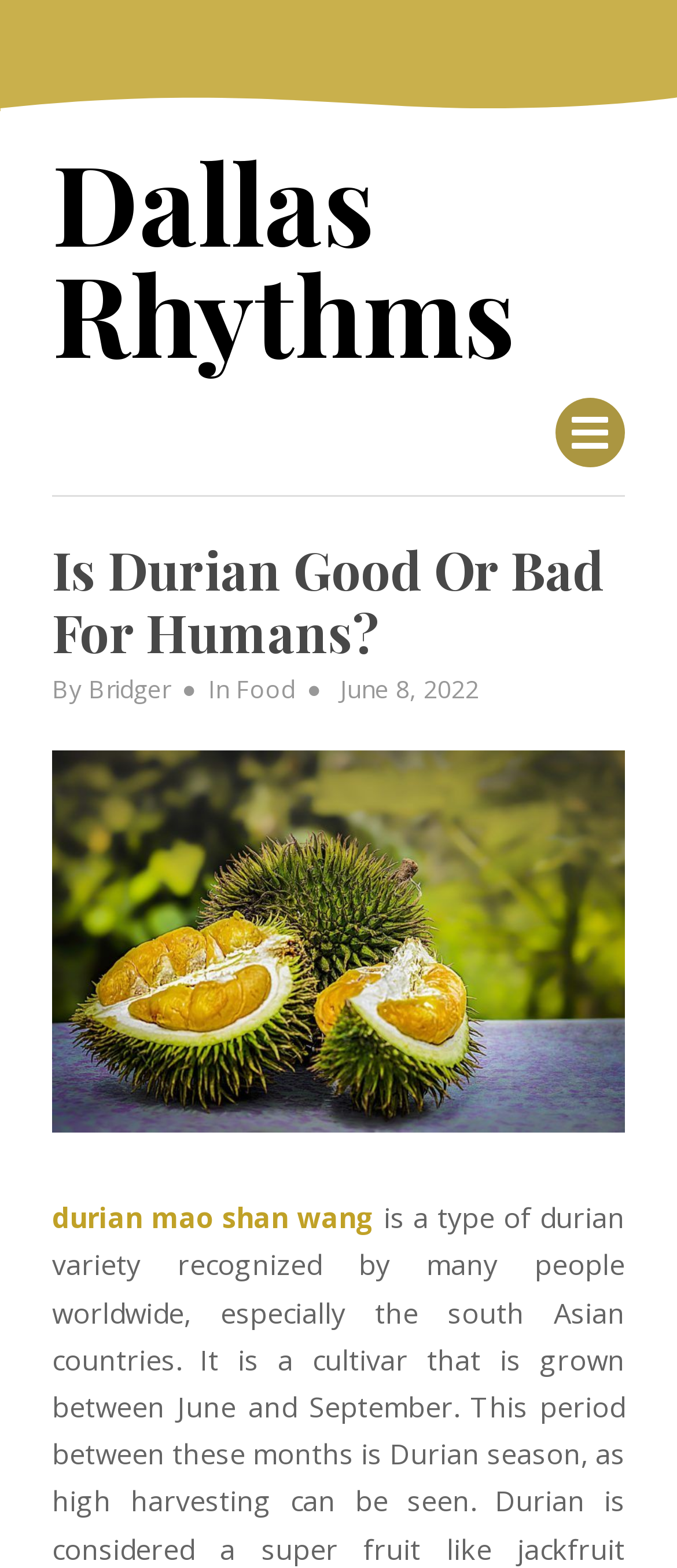Given the description Bridger, predict the bounding box coordinates of the UI element. Ensure the coordinates are in the format (top-left x, top-left y, bottom-right x, bottom-right y) and all values are between 0 and 1.

[0.131, 0.429, 0.251, 0.45]